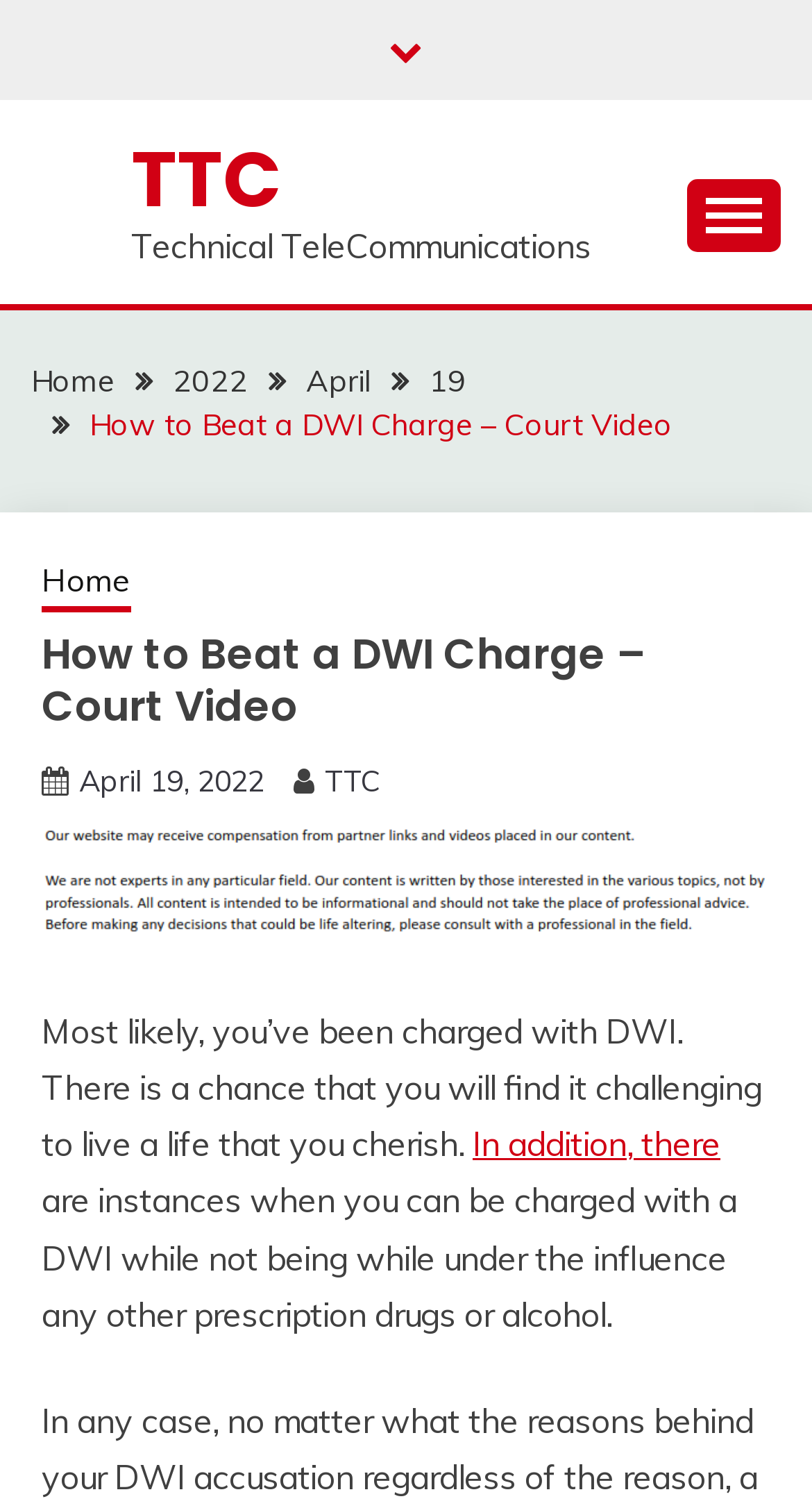What is the purpose of the button on the top-right corner?
Answer the question based on the image using a single word or a brief phrase.

To expand the primary menu